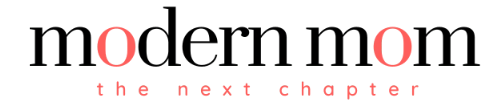What phrase is positioned beneath the brand name?
Look at the image and respond with a single word or a short phrase.

the next chapter